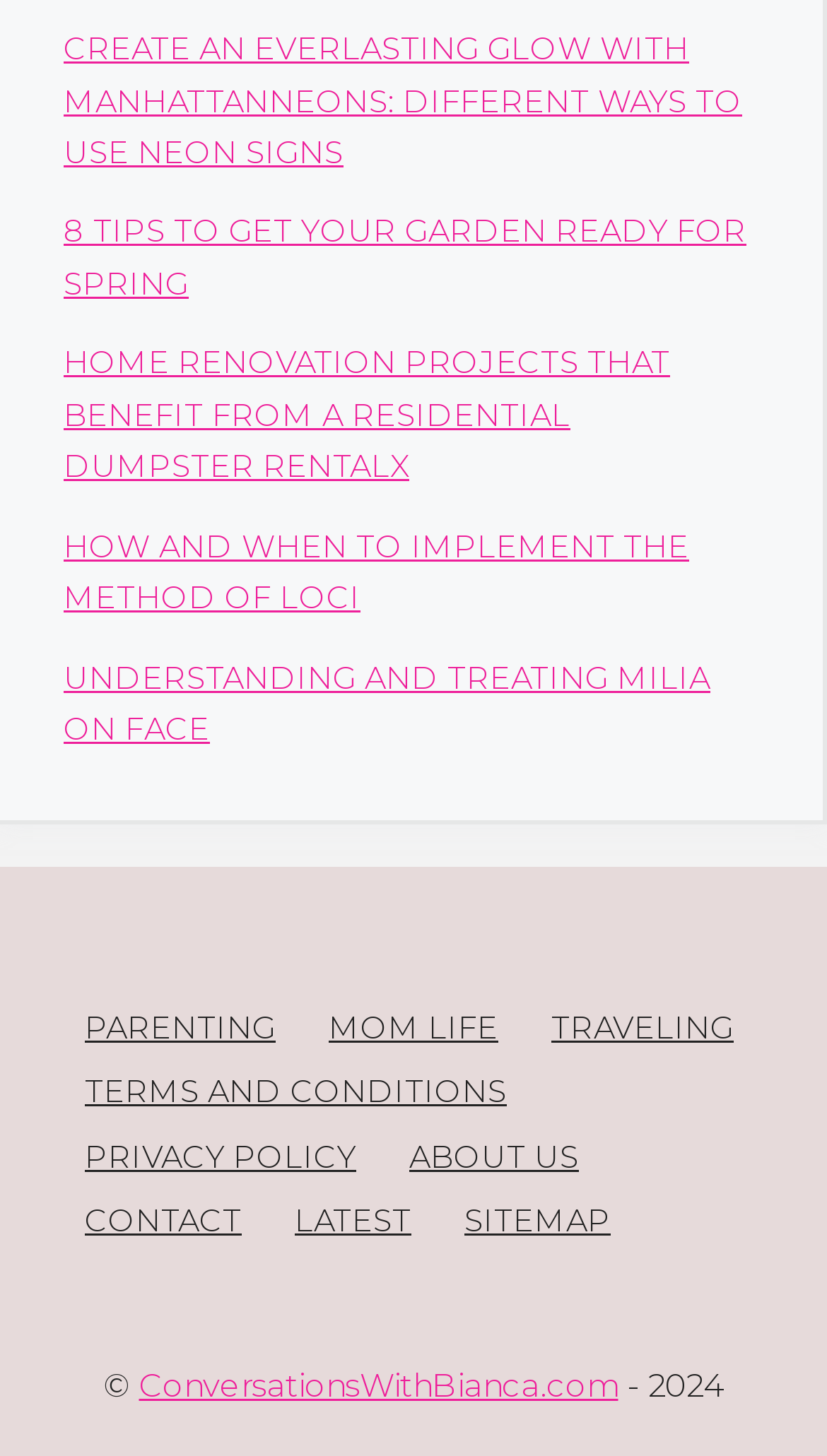How many links are in the main section?
Based on the visual details in the image, please answer the question thoroughly.

I counted the number of links in the main section, which are 'CREATE AN EVERLASTING GLOW WITH MANHATTANNEONS: DIFFERENT WAYS TO USE NEON SIGNS', '8 TIPS TO GET YOUR GARDEN READY FOR SPRING', 'HOME RENOVATION PROJECTS THAT BENEFIT FROM A RESIDENTIAL DUMPSTER RENTALX', 'HOW AND WHEN TO IMPLEMENT THE METHOD OF LOCI', and 'UNDERSTANDING AND TREATING MILIA ON FACE'. There are 5 links in total.